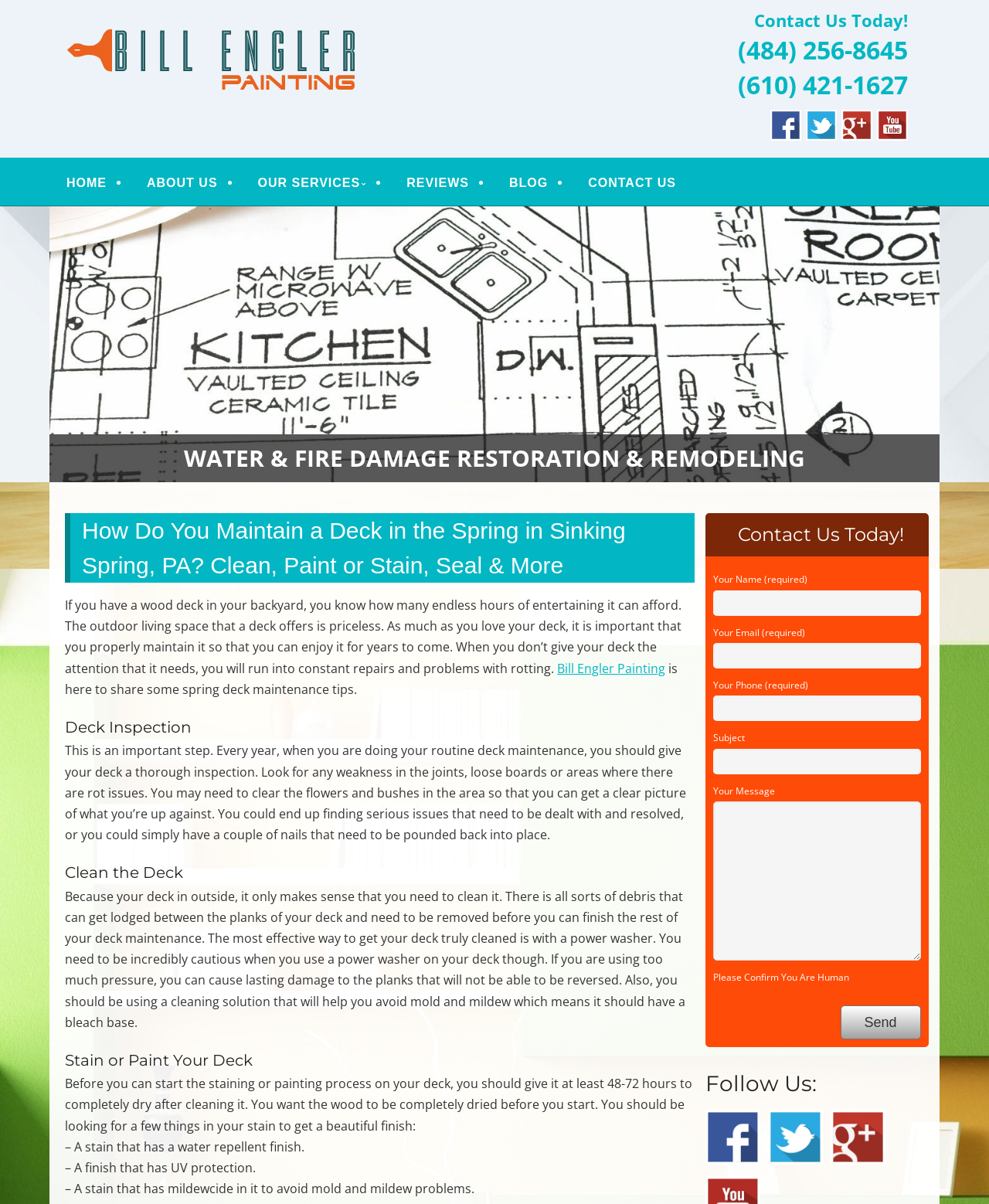What are the three things to look for in a deck stain?
Use the image to answer the question with a single word or phrase.

Water repellent finish, UV protection, and mildewcide